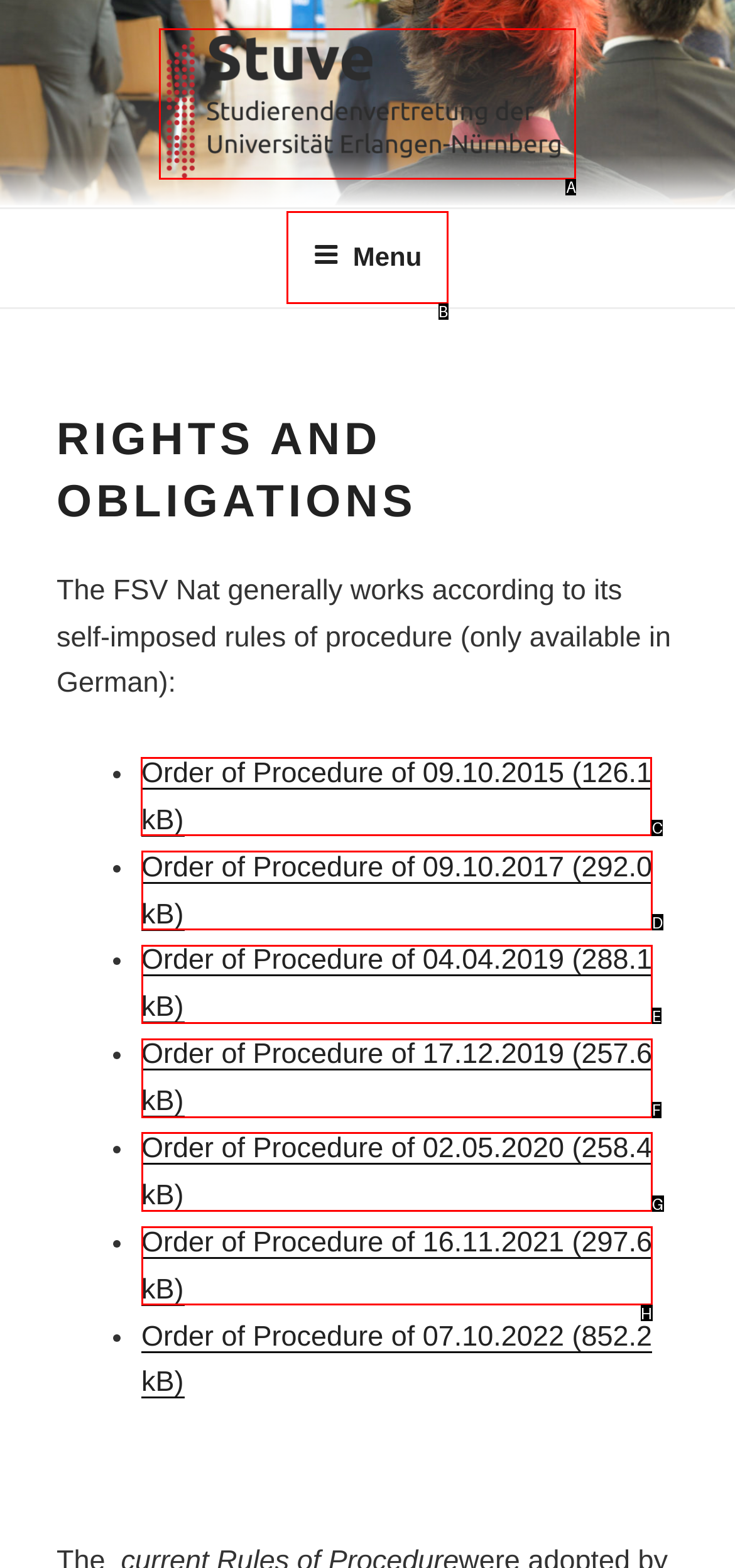Tell me which letter I should select to achieve the following goal: View the Order of Procedure of 09.10.2015
Answer with the corresponding letter from the provided options directly.

C